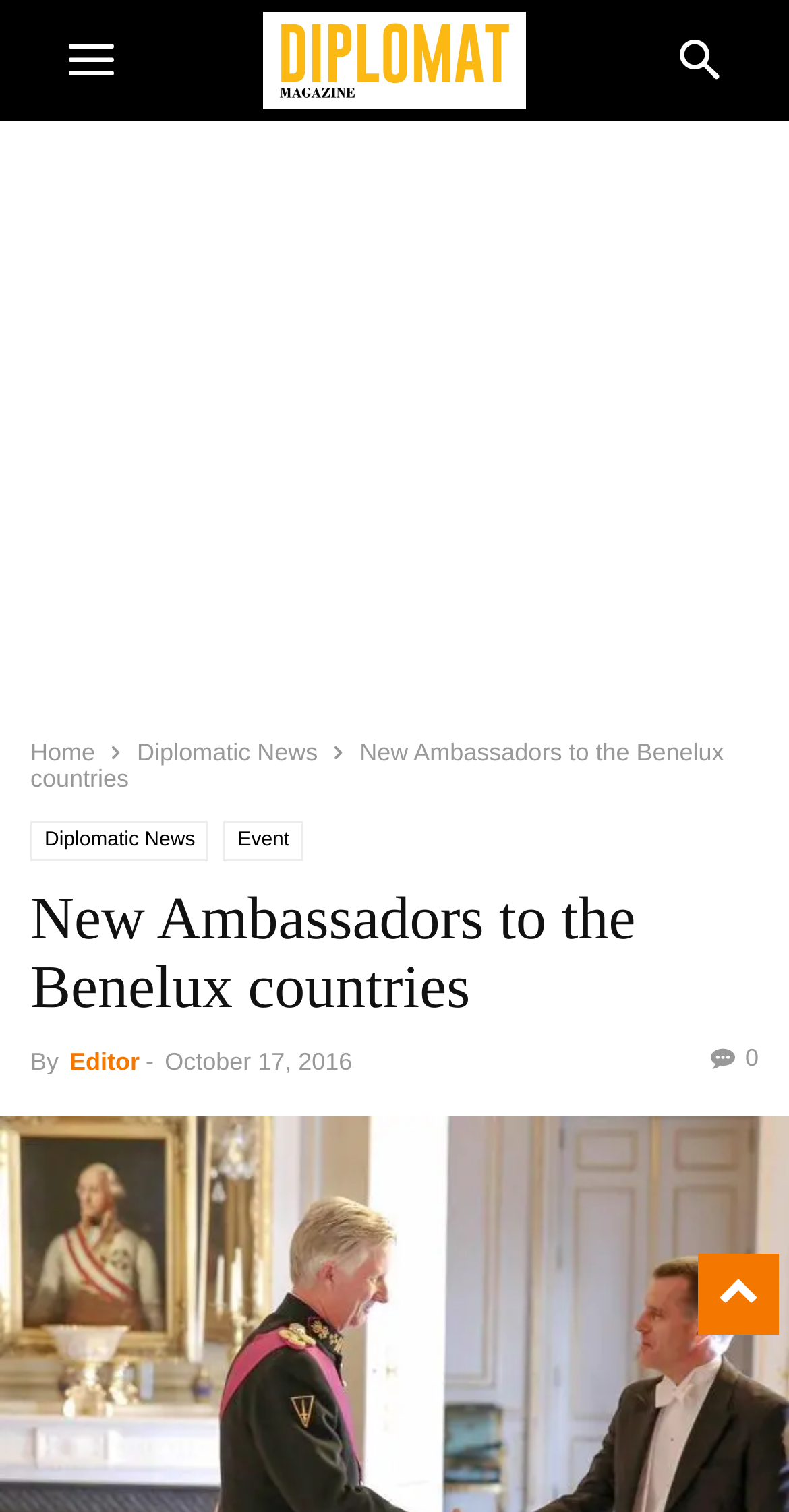What is the name of the editor?
Using the screenshot, give a one-word or short phrase answer.

Editor